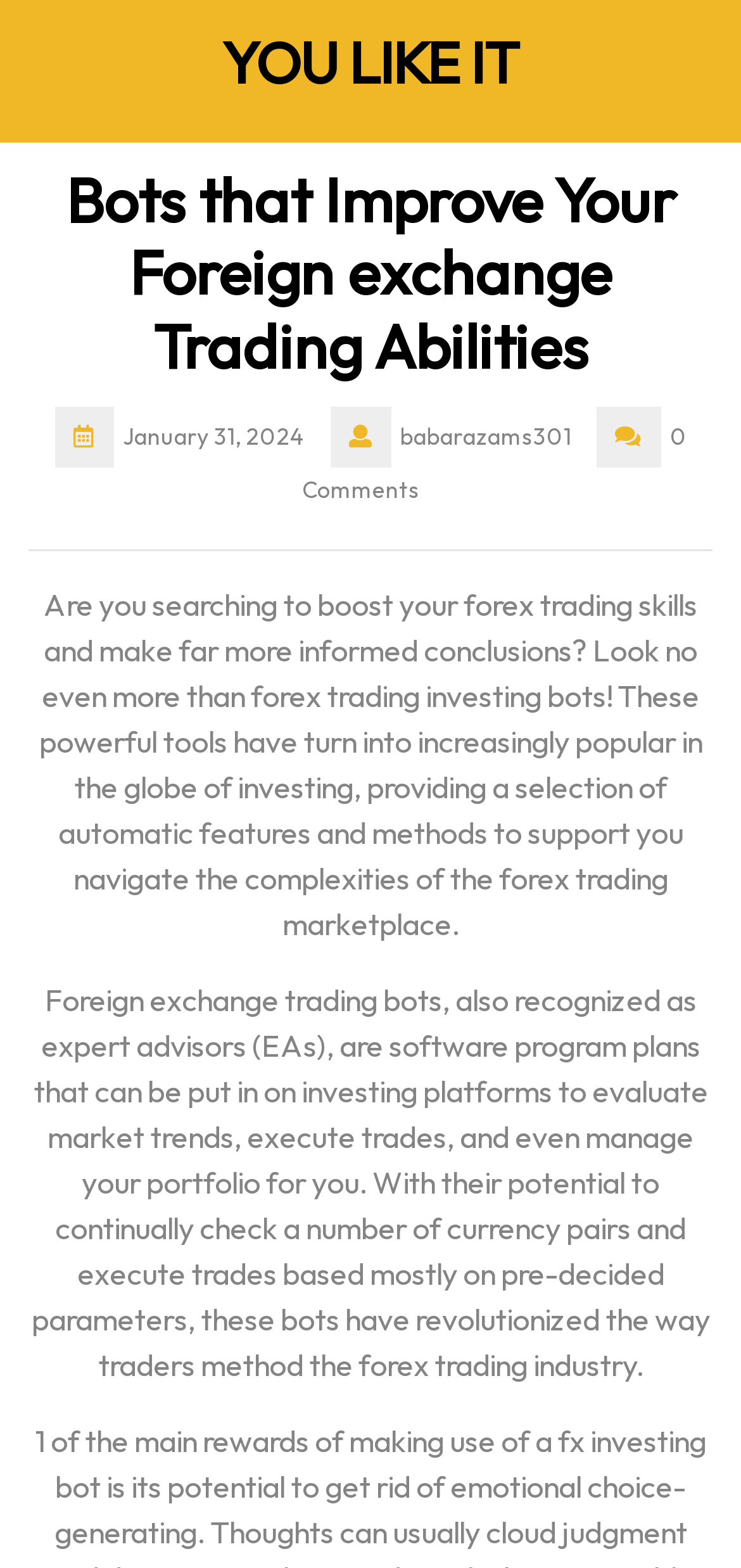What are forex trading bots also recognized as?
Look at the screenshot and give a one-word or phrase answer.

Expert advisors (EAs)